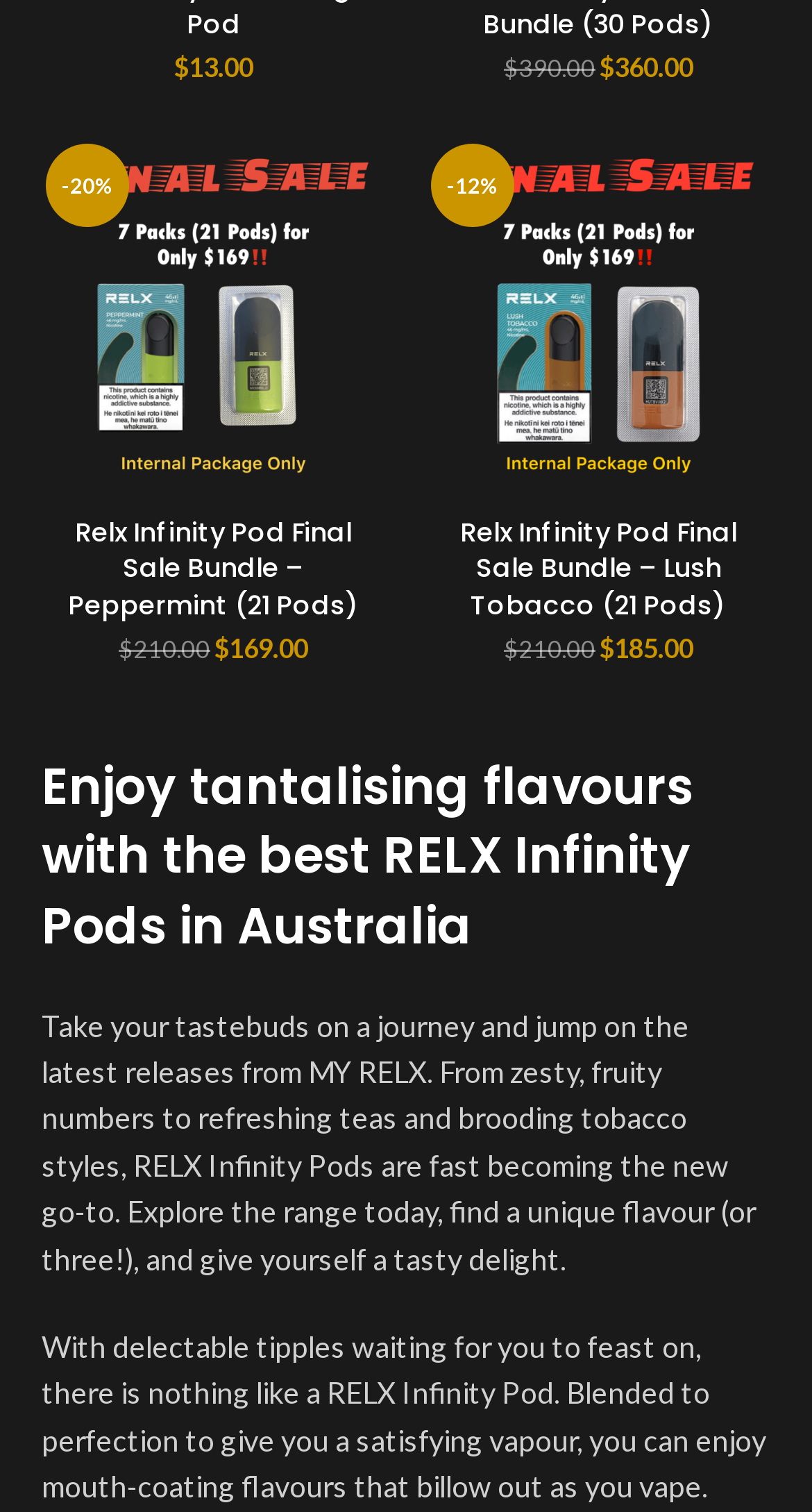Could you locate the bounding box coordinates for the section that should be clicked to accomplish this task: "Add Relx Infinity Pod to wishlist".

[0.064, 0.194, 0.154, 0.242]